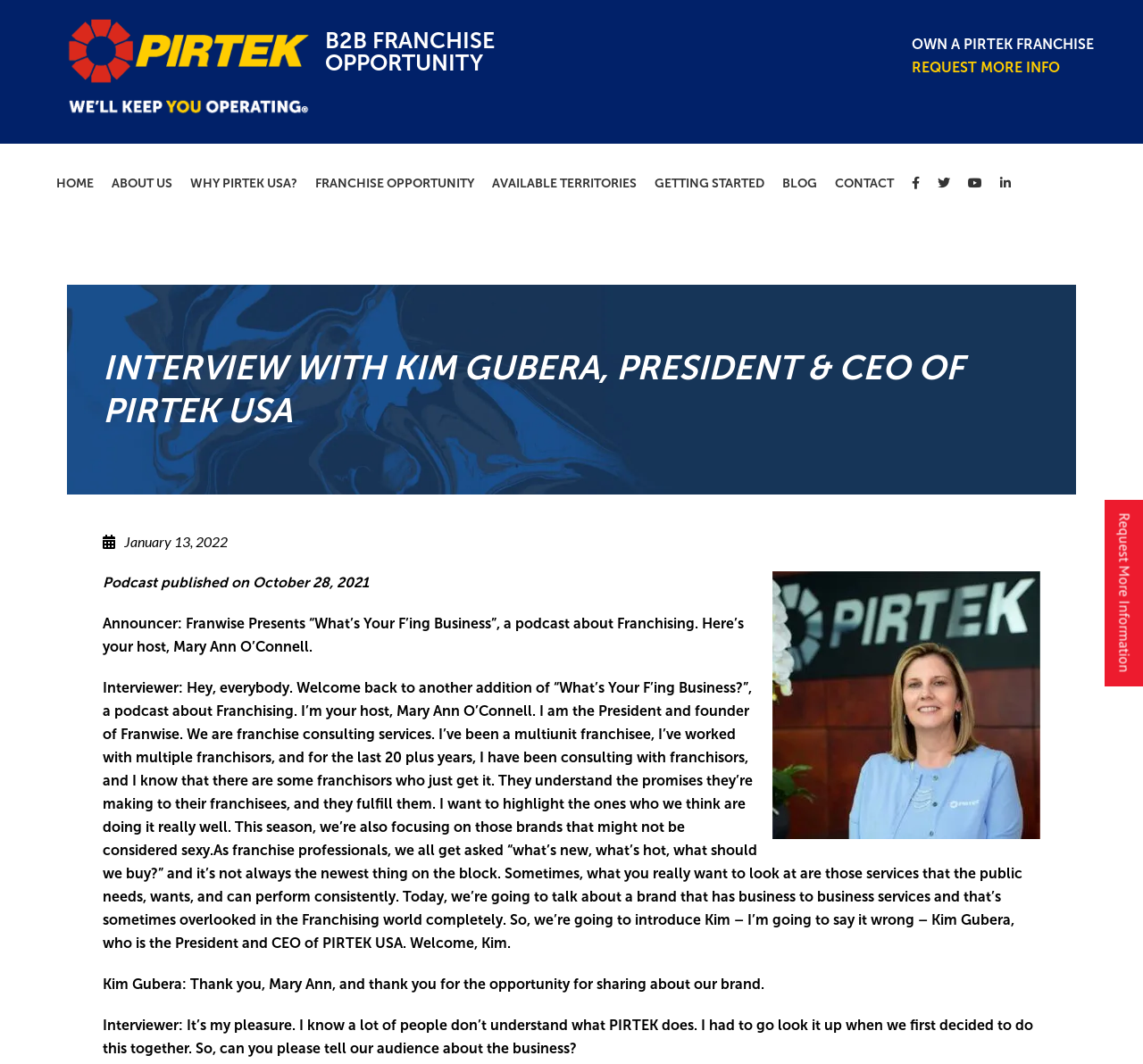Locate the bounding box coordinates of the item that should be clicked to fulfill the instruction: "Click the 'PIRTEK USA Franchise' link".

[0.059, 0.076, 0.272, 0.117]